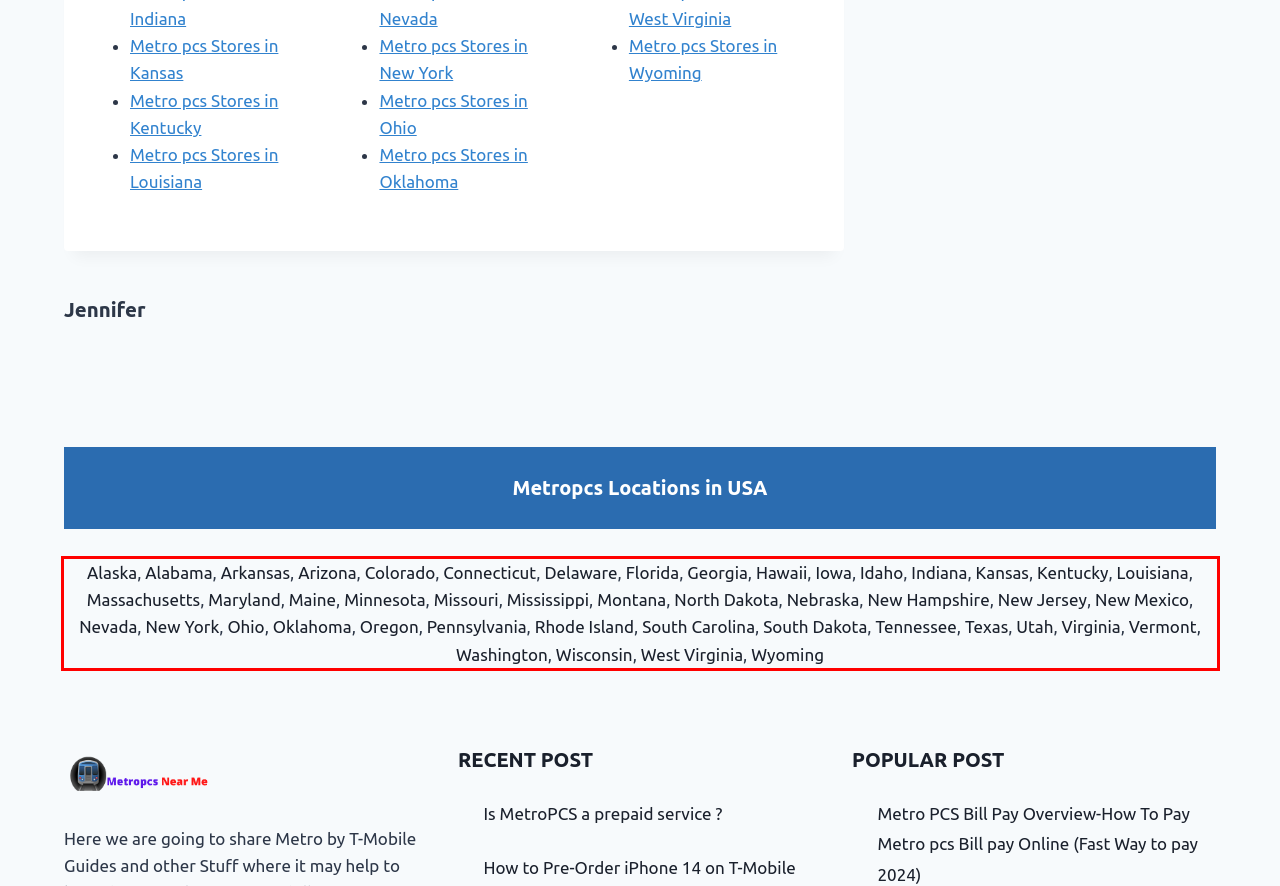Identify the text within the red bounding box on the webpage screenshot and generate the extracted text content.

Alaska, Alabama, Arkansas, Arizona, Colorado, Connecticut, Delaware, Florida, Georgia, Hawaii, Iowa, Idaho, Indiana, Kansas, Kentucky, Louisiana, Massachusetts, Maryland, Maine, Minnesota, Missouri, Mississippi, Montana, North Dakota, Nebraska, New Hampshire, New Jersey, New Mexico, Nevada, New York, Ohio, Oklahoma, Oregon, Pennsylvania, Rhode Island, South Carolina, South Dakota, Tennessee, Texas, Utah, Virginia, Vermont, Washington, Wisconsin, West Virginia, Wyoming